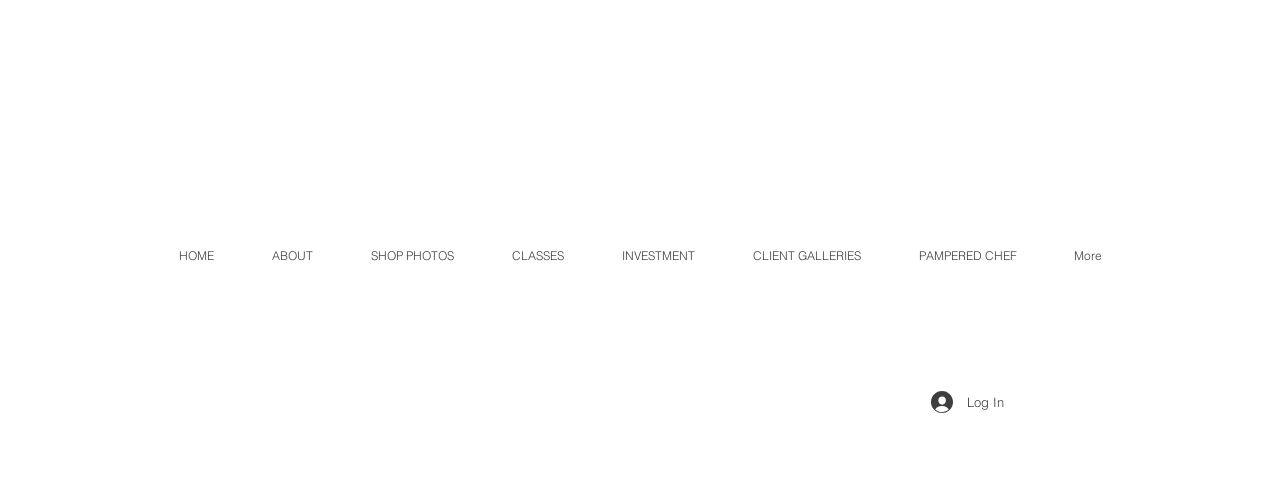Find the bounding box coordinates of the element I should click to carry out the following instruction: "explore classes".

[0.377, 0.478, 0.463, 0.582]